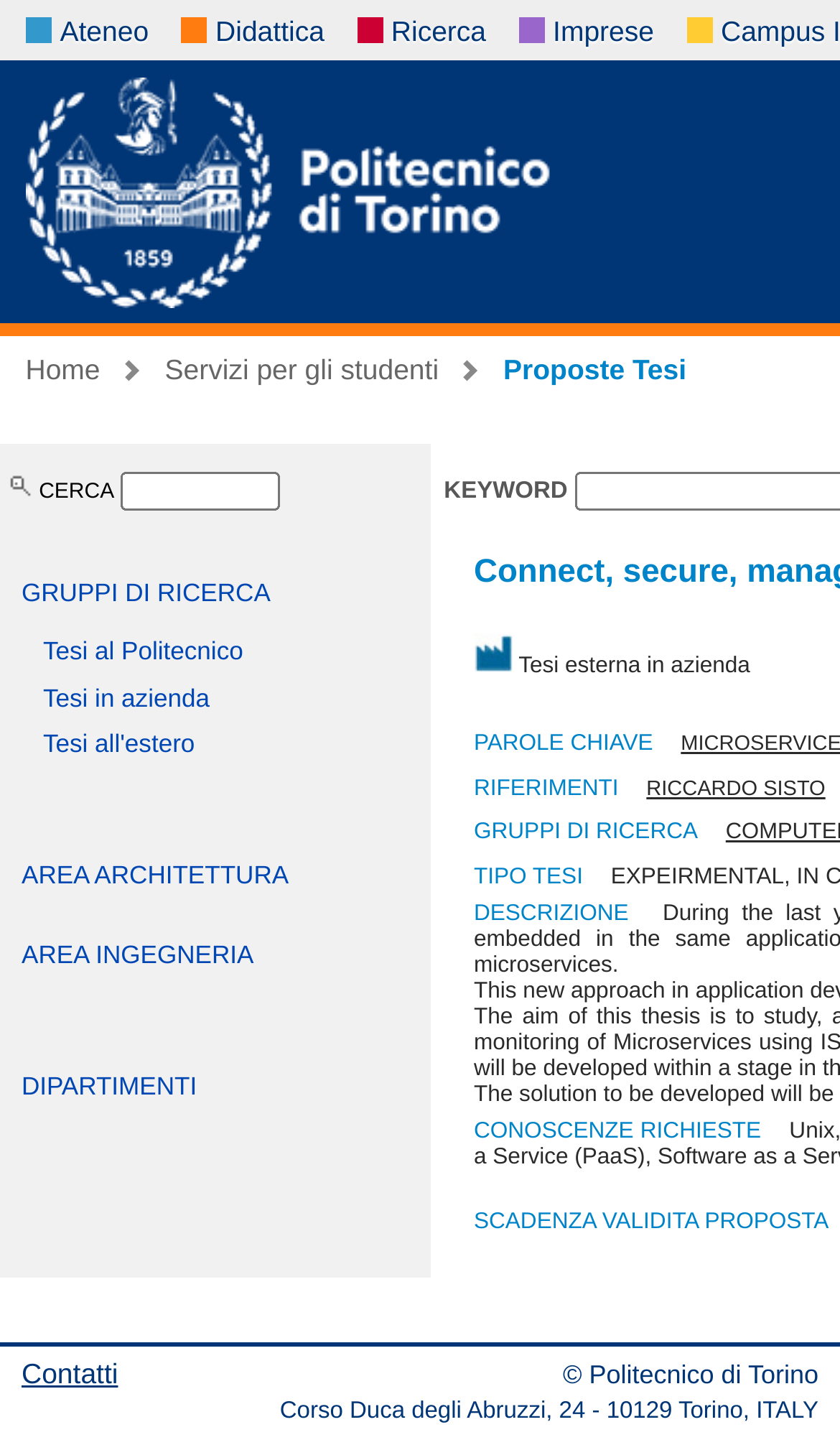Respond with a single word or phrase:
How many links are in the top navigation bar?

4